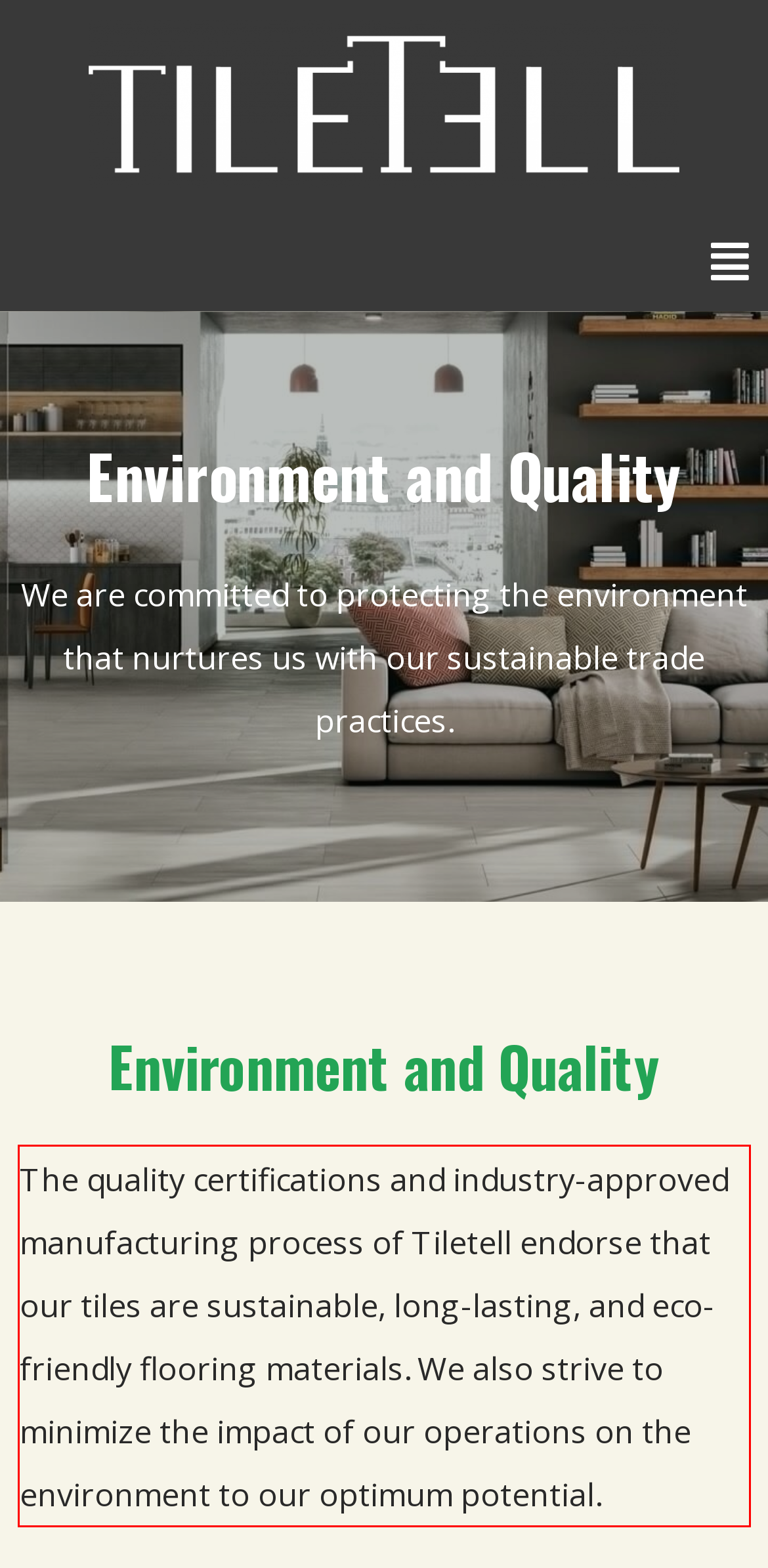Using the provided webpage screenshot, identify and read the text within the red rectangle bounding box.

The quality certifications and industry-approved manufacturing process of Tiletell endorse that our tiles are sustainable, long-lasting, and eco-friendly flooring materials. We also strive to minimize the impact of our operations on the environment to our optimum potential.